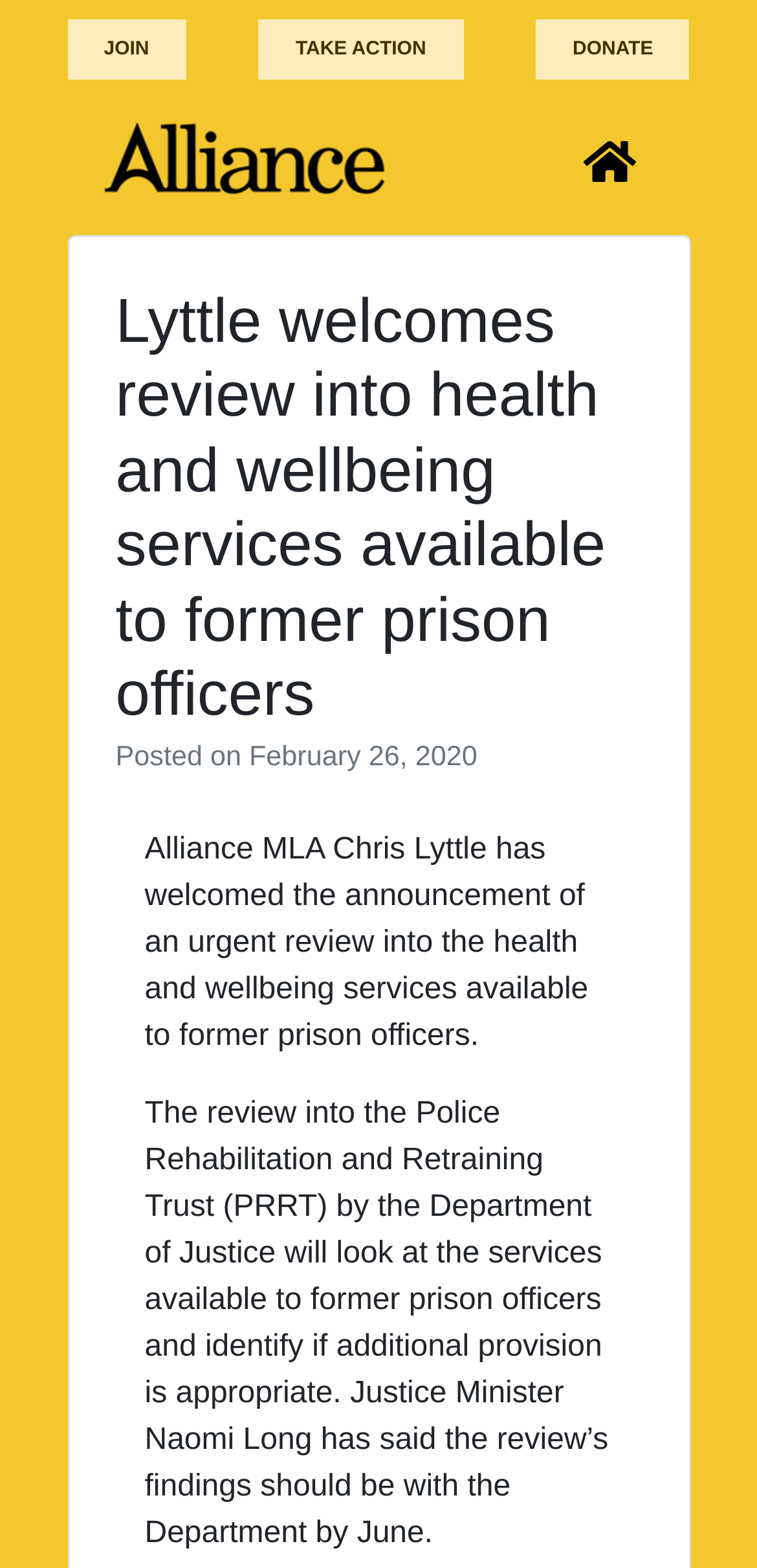What is the topic of the article?
Please provide a detailed and thorough answer to the question.

I found this answer by analyzing the text content of the webpage, specifically the title 'Lyttle welcomes review into health and wellbeing services available to former prison officers' and the subsequent paragraphs which discuss the review into the health and wellbeing services available to former prison officers.